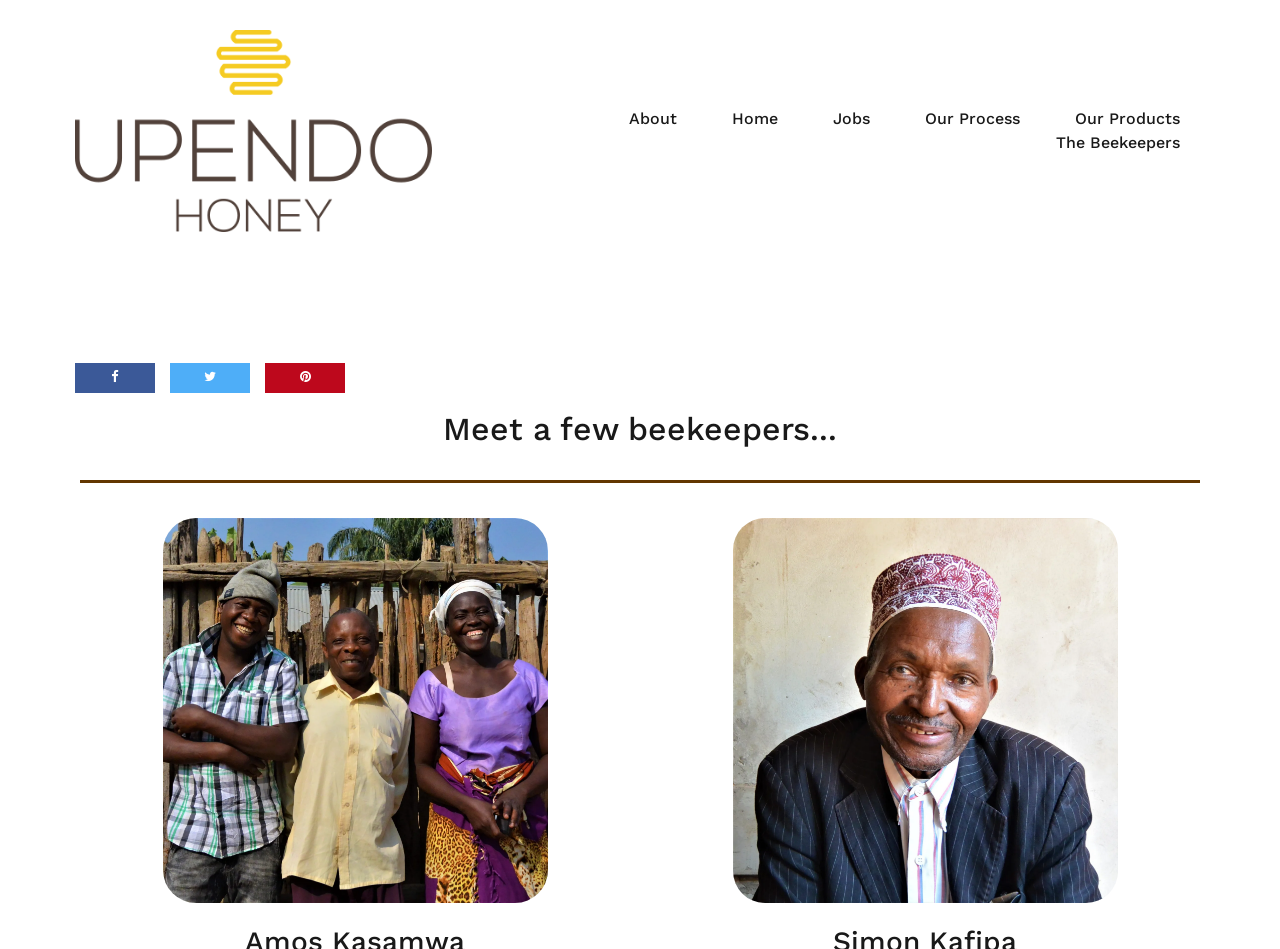Find the bounding box coordinates for the HTML element described as: "The Beekeepers". The coordinates should consist of four float values between 0 and 1, i.e., [left, top, right, bottom].

[0.825, 0.138, 0.922, 0.163]